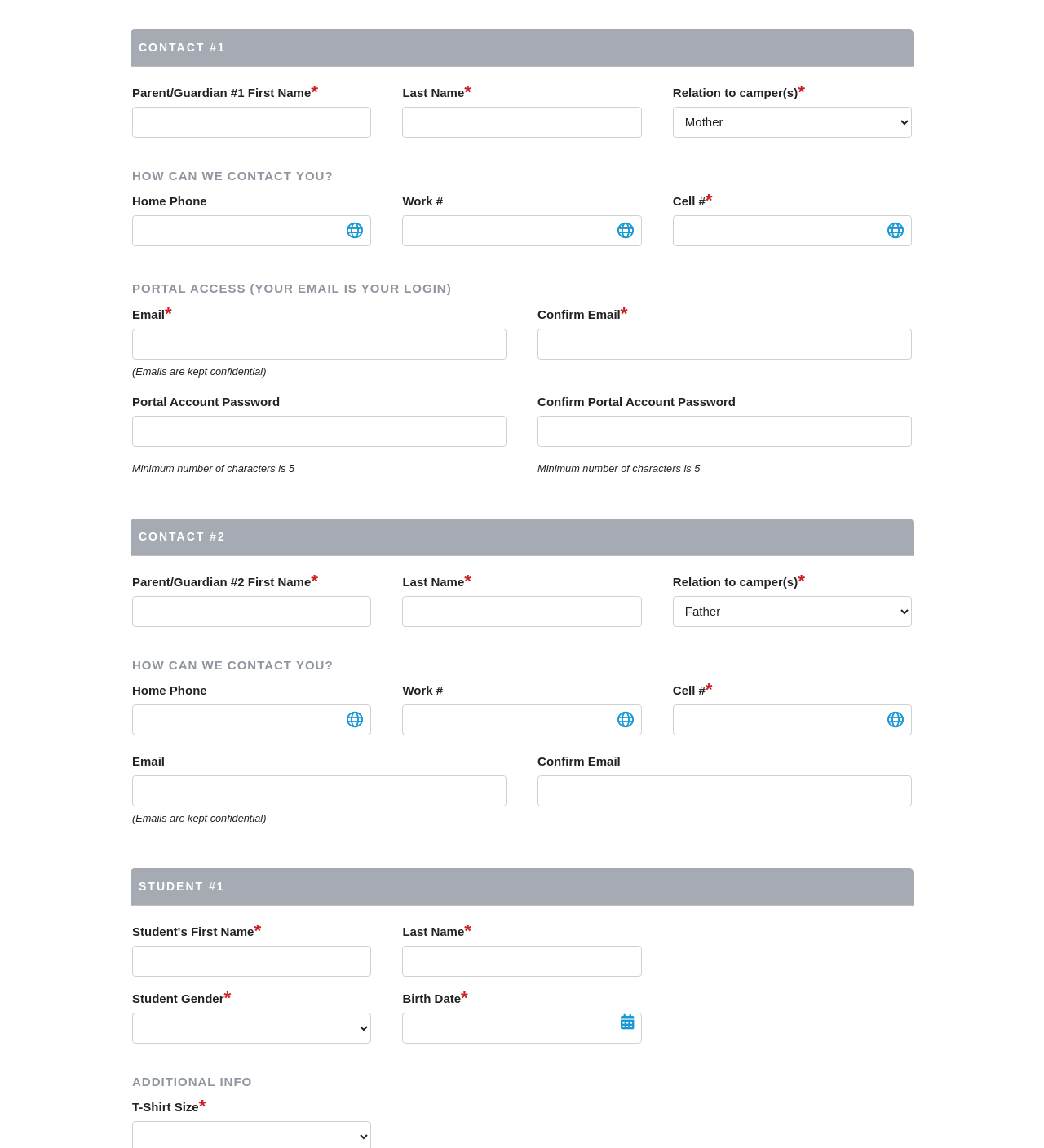Locate the bounding box coordinates of the element to click to perform the following action: 'Enter Cell #'. The coordinates should be given as four float values between 0 and 1, in the form of [left, top, right, bottom].

[0.644, 0.188, 0.873, 0.215]